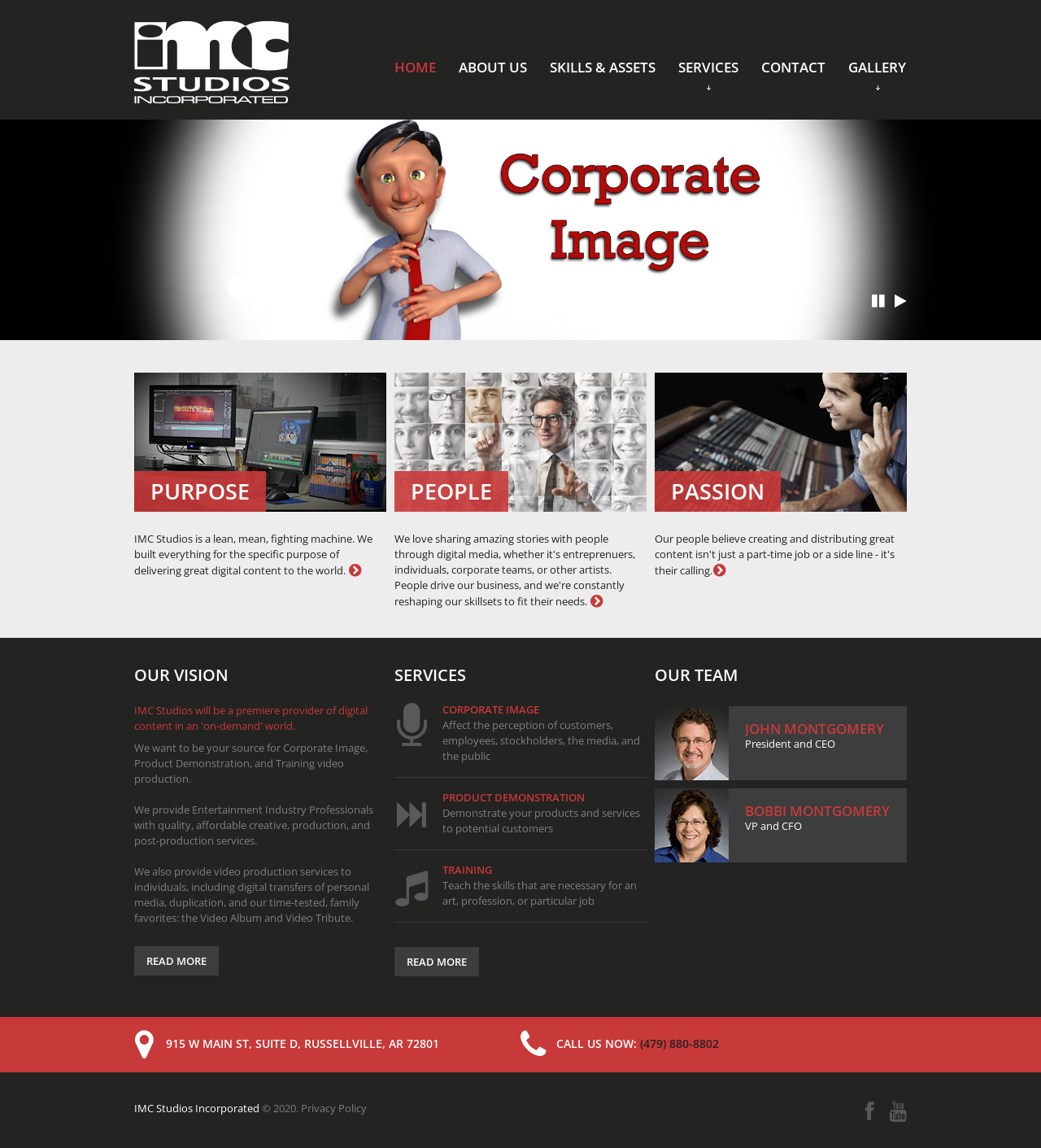Find and indicate the bounding box coordinates of the region you should select to follow the given instruction: "Contact IMC Studios".

[0.73, 0.051, 0.794, 0.066]